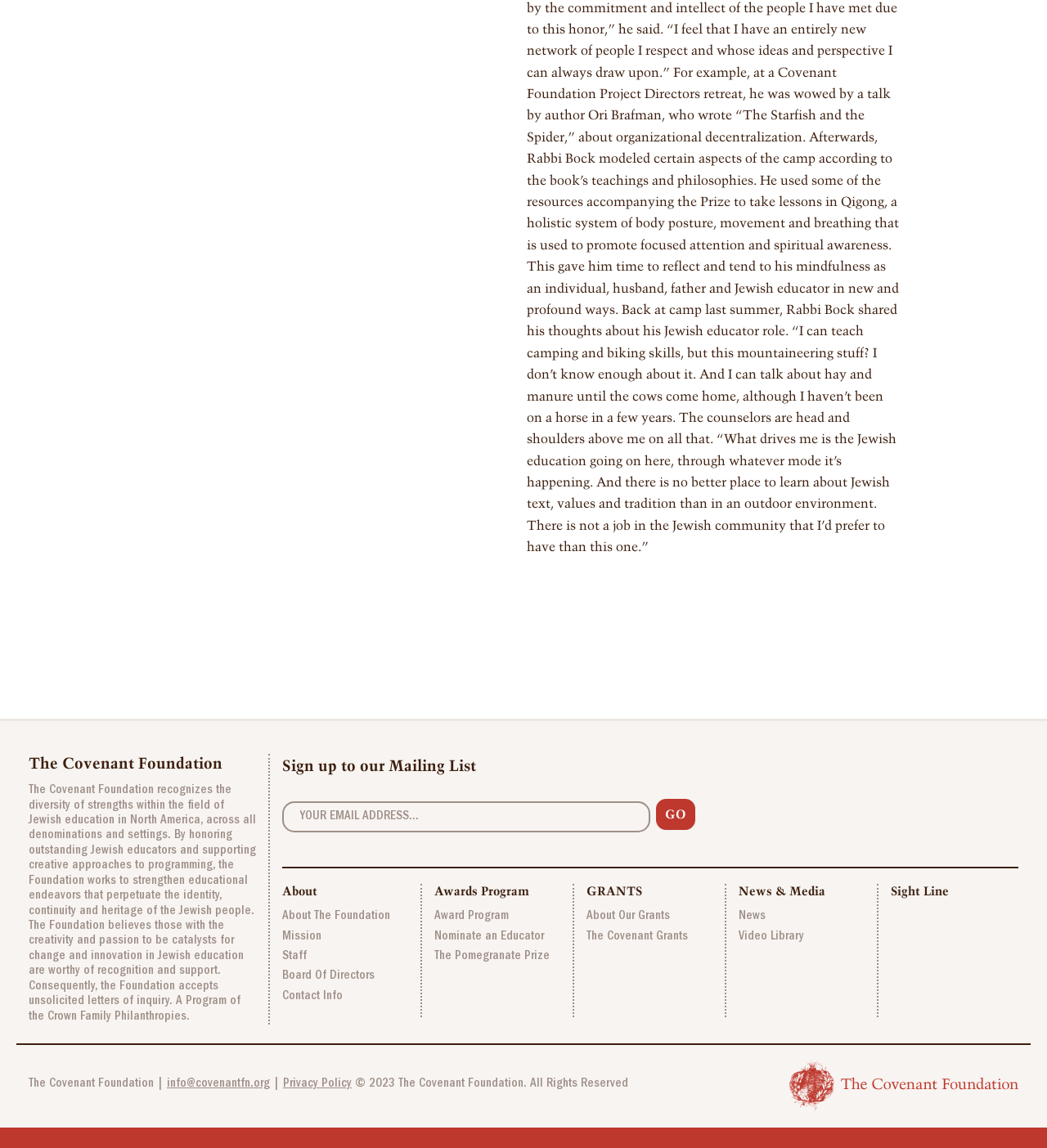What is the copyright year of the webpage?
Respond to the question with a well-detailed and thorough answer.

The copyright year is mentioned at the bottom of the webpage, in the StaticText element that reads '© 2023 The Covenant Foundation. All Rights Reserved'.